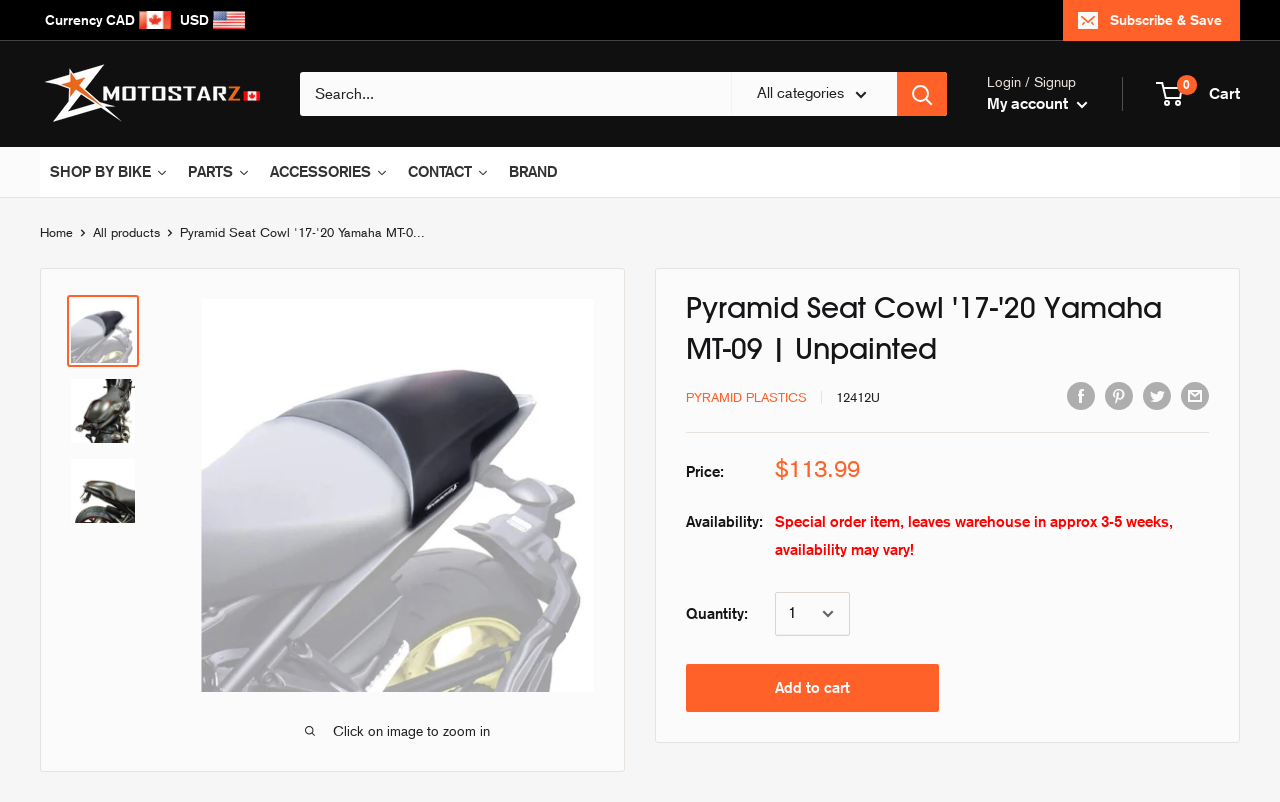Identify the bounding box coordinates for the UI element described as: "aria-label="Search..." name="q" placeholder="Search..."".

[0.234, 0.09, 0.571, 0.145]